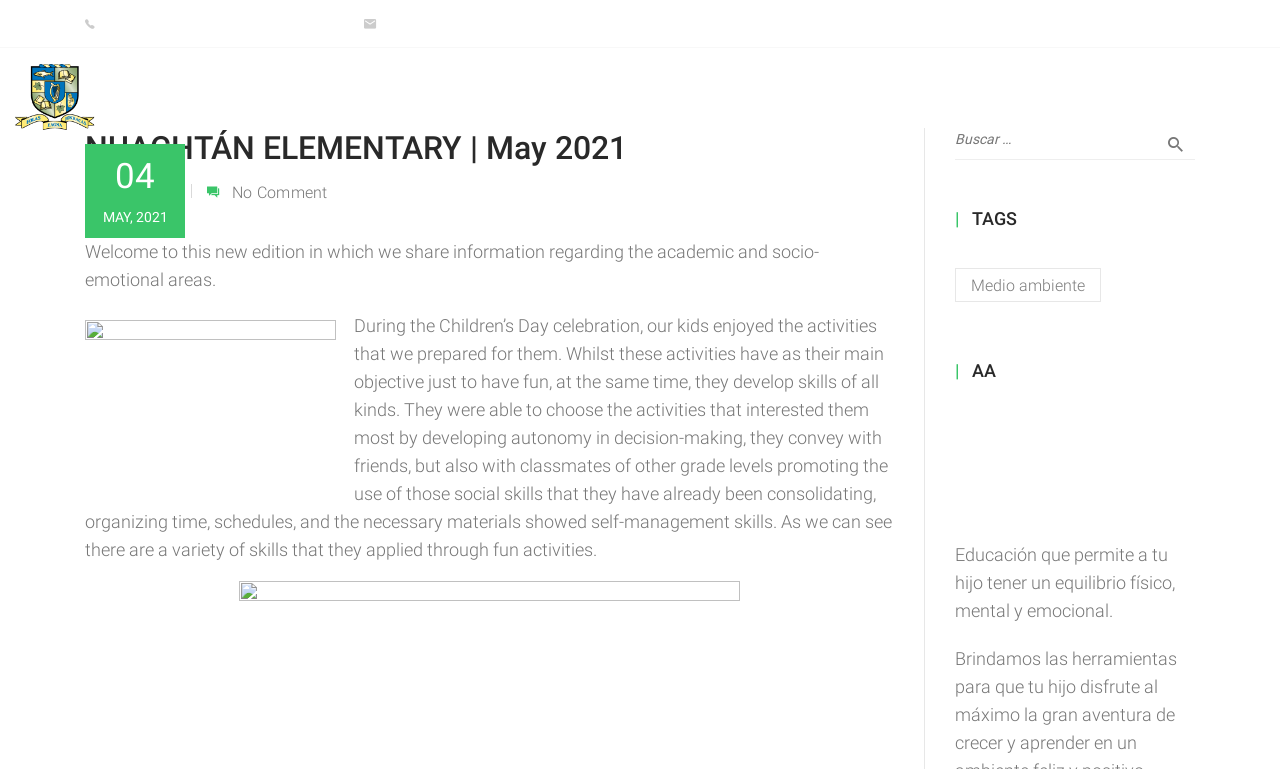Determine the bounding box coordinates of the area to click in order to meet this instruction: "Search for something".

[0.746, 0.161, 0.934, 0.208]